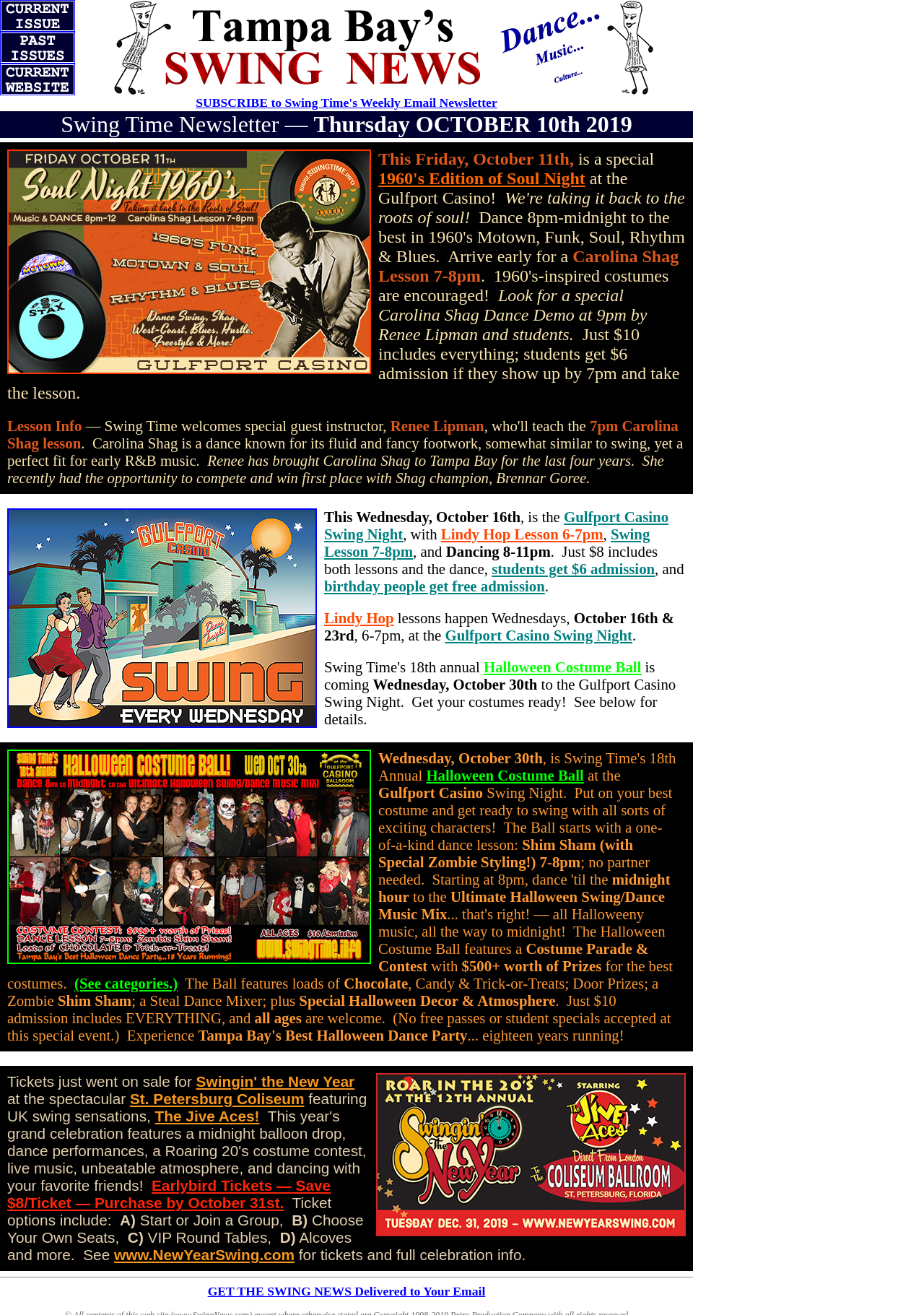Who is the special guest instructor for the Carolina Shag lesson?
Ensure your answer is thorough and detailed.

The special guest instructor for the Carolina Shag lesson is Renee Lipman, as mentioned in the StaticText element with the text 'Renee Lipman' at coordinates [0.422, 0.317, 0.524, 0.33].